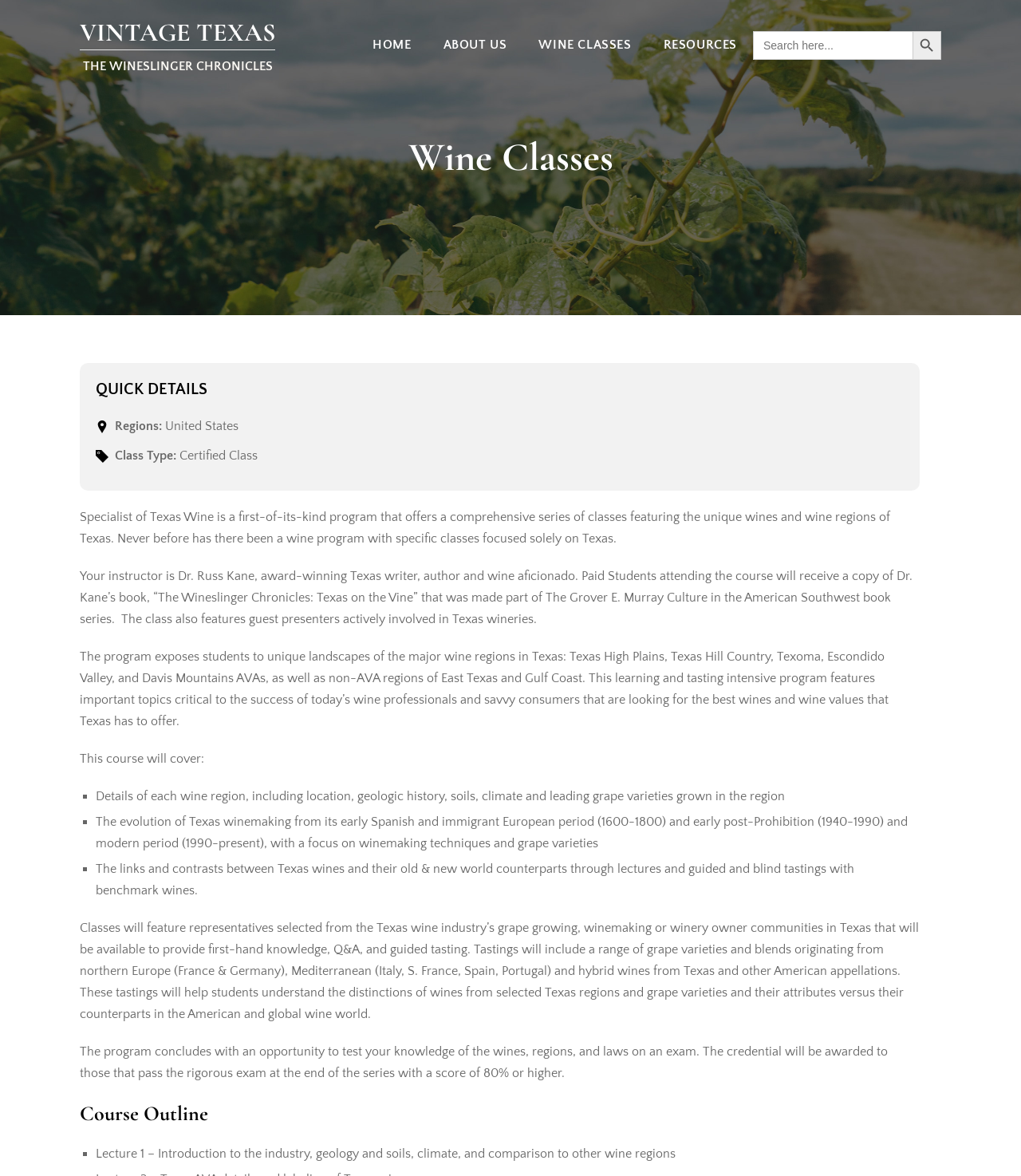Describe all visible elements and their arrangement on the webpage.

The webpage is about Wine Classes, specifically the "Specialist of Texas Wine" program. At the top, there is a link to "VINTAGE TEXAS THE WINESLINGER CHRONICLES" and a heading "VINTAGE TEXAS" and "THE WINESLINGER CHRONICLES". Below this, there is a navigation menu with links to "HOME", "ABOUT US", "WINE CLASSES", "RESOURCES", and a search bar.

The main content of the page is divided into sections. The first section has a heading "Wine Classes" and a subheading "QUICK DETAILS". This section contains two images, and text describing the program, including the regions covered (United States) and the class type (Certified Class). 

Below this, there is a paragraph describing the program, which is a comprehensive series of classes featuring the unique wines and wine regions of Texas. The instructor is Dr. Russ Kane, and students will receive a copy of his book. The program also features guest presenters from Texas wineries.

The next section describes the program's focus on the major wine regions in Texas, including the Texas High Plains, Texas Hill Country, and others. This section also lists the topics that will be covered in the course, including the details of each wine region, the evolution of Texas winemaking, and the links between Texas wines and their old and new world counterparts.

The following section describes the classes, which will feature representatives from the Texas wine industry, and will include guided and blind tastings of benchmark wines. The program concludes with an exam, and students who pass with a score of 80% or higher will receive a credential.

Finally, there is a section with a heading "Course Outline", which lists the topics that will be covered in each lecture, including the introduction to the industry, geology and soils, climate, and comparison to other wine regions.